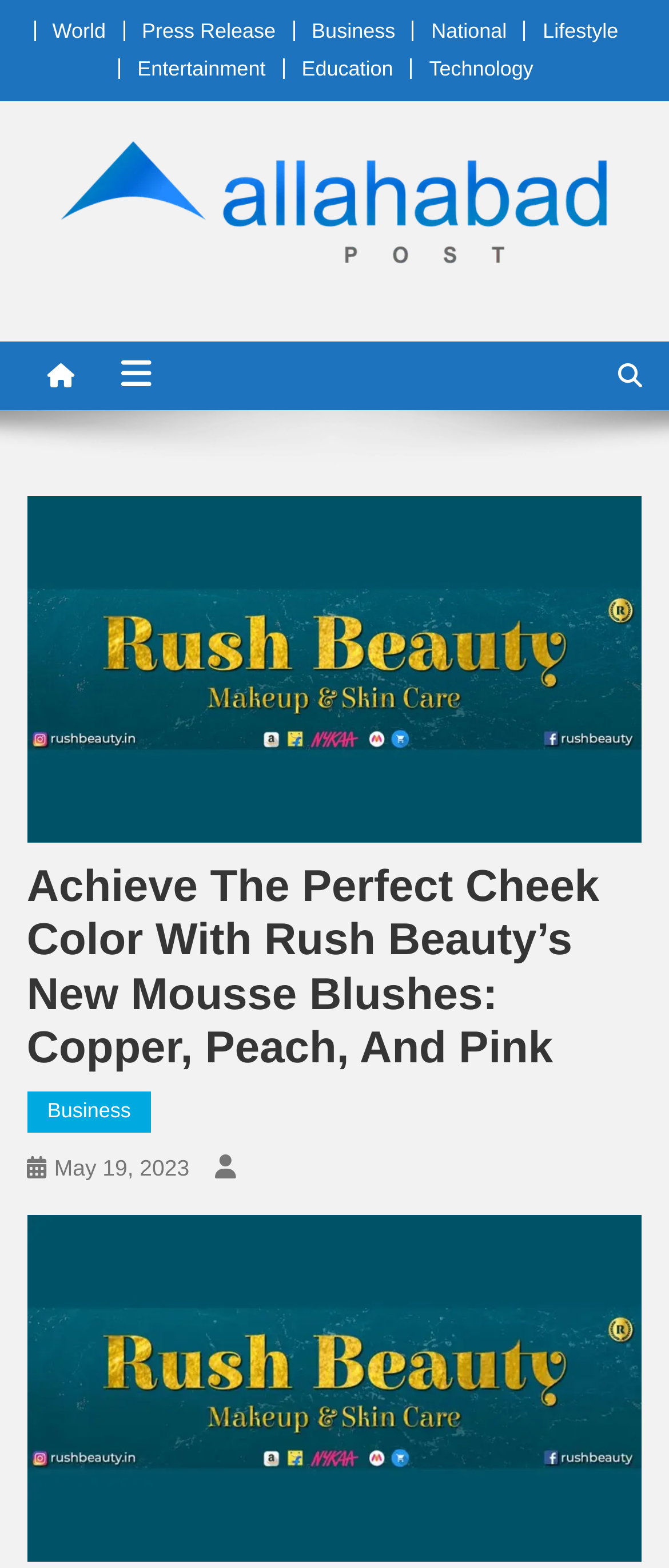Provide the bounding box coordinates for the UI element described in this sentence: "parent_node: Allahabad Post". The coordinates should be four float values between 0 and 1, i.e., [left, top, right, bottom].

[0.09, 0.118, 0.91, 0.135]